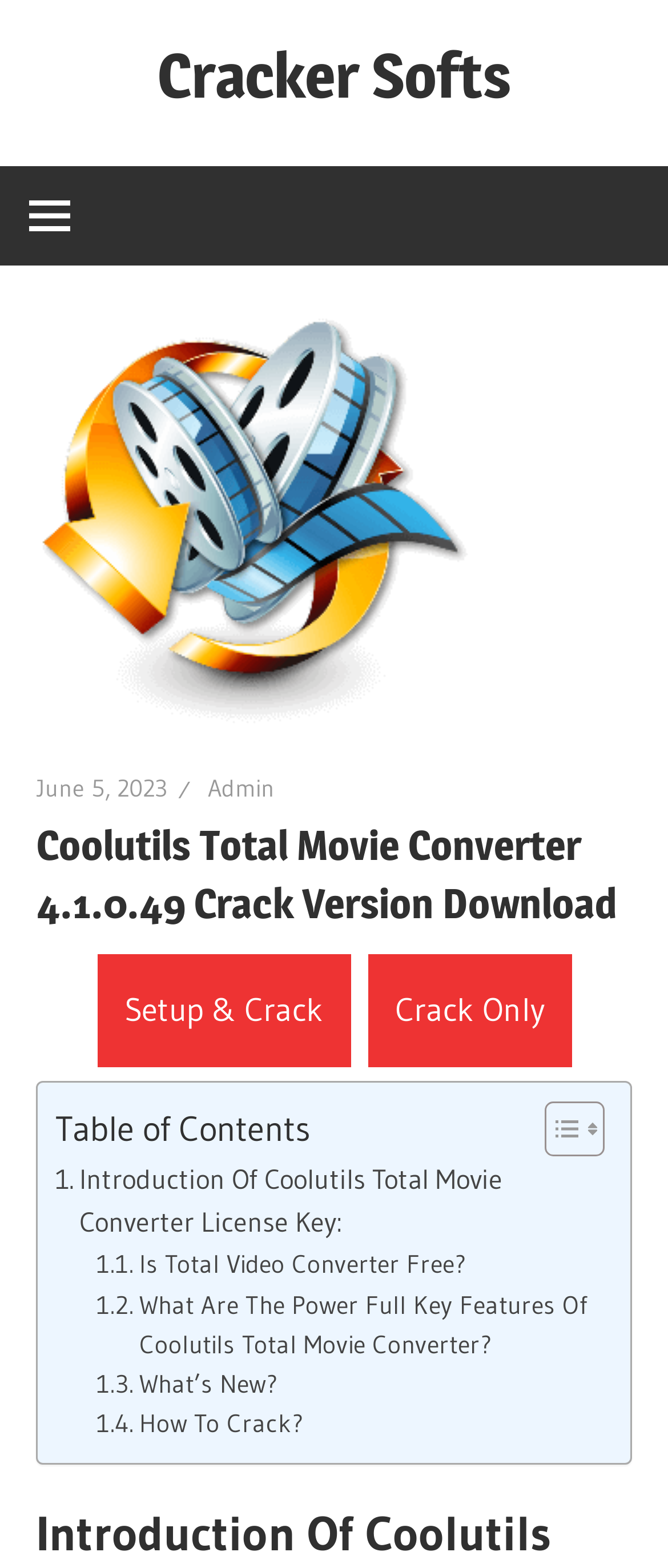Respond to the question with just a single word or phrase: 
What are the key features of Coolutils Total Movie Converter?

Powerful key features